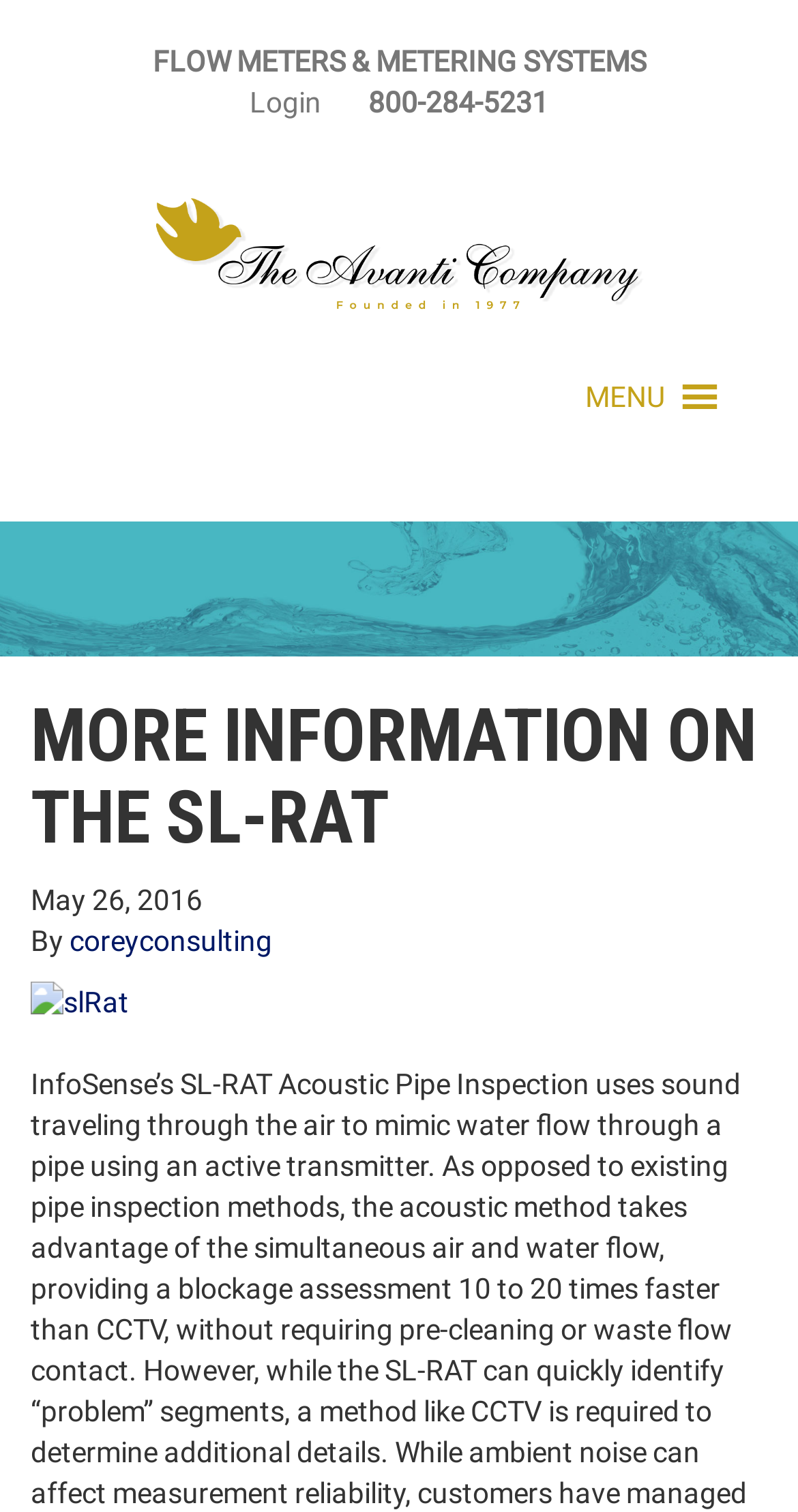Look at the image and give a detailed response to the following question: What is the phone number on the webpage?

I found the phone number by looking at the static text element with the content '800-284-5231' located at the top of the webpage.